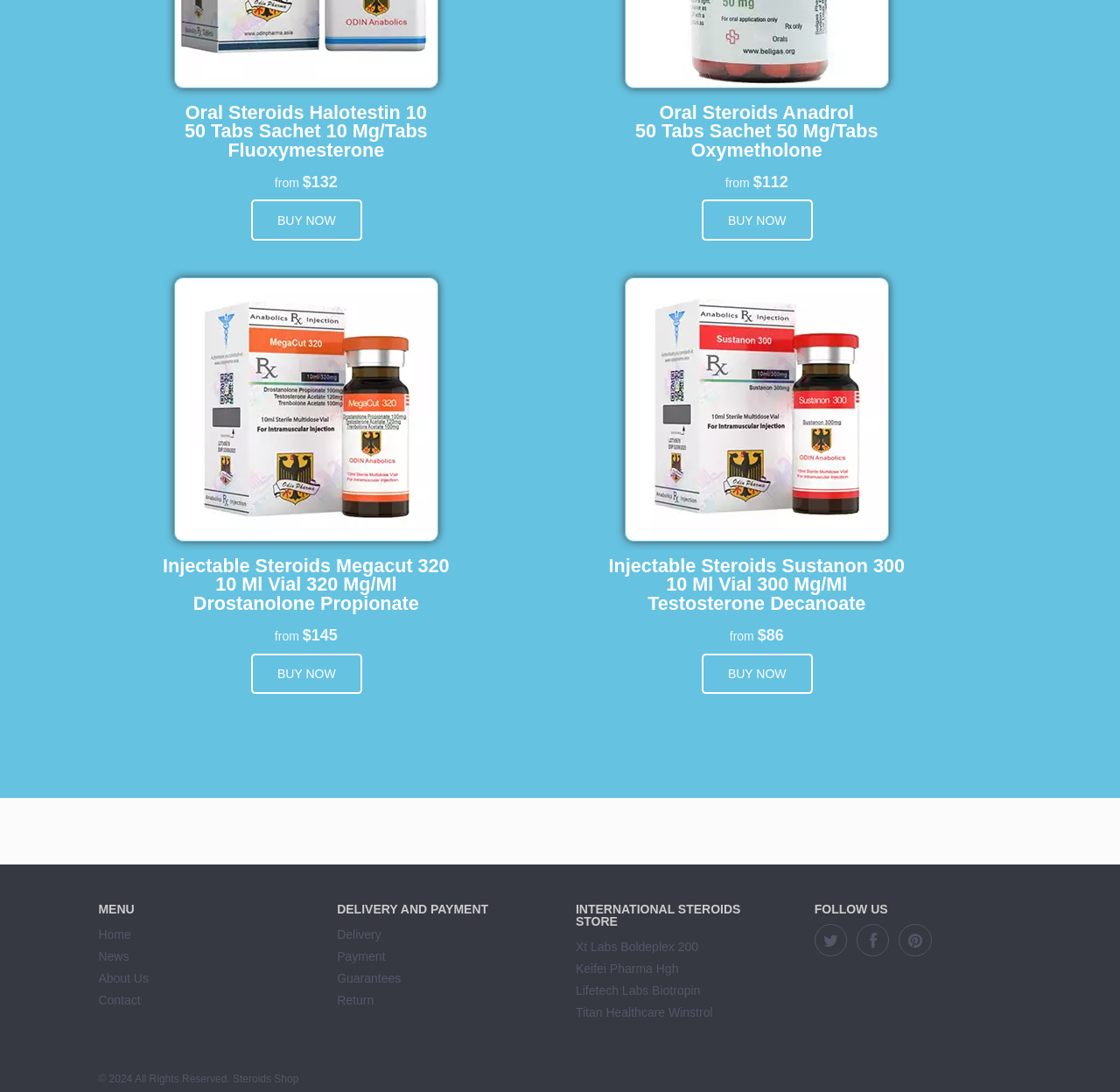Answer the question using only one word or a concise phrase: What is the name of the image above the 'Injectable Steroids Megacut 320 10 Ml Vial 320 Mg/Ml Drostanolone Propionate' heading?

Injectable Steroids Megacut 320